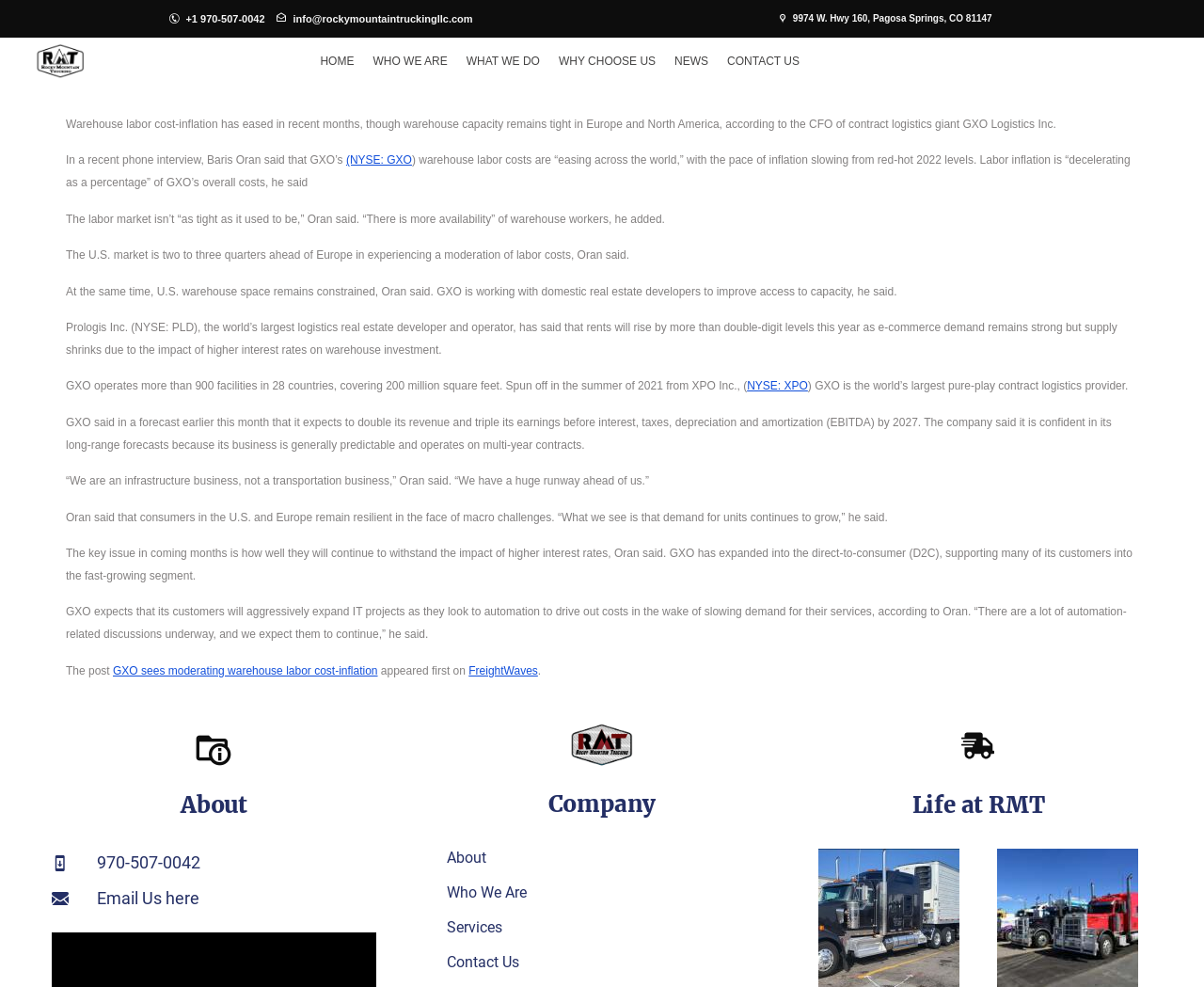Answer the question below with a single word or a brief phrase: 
What is the current state of warehouse labor costs?

Easing